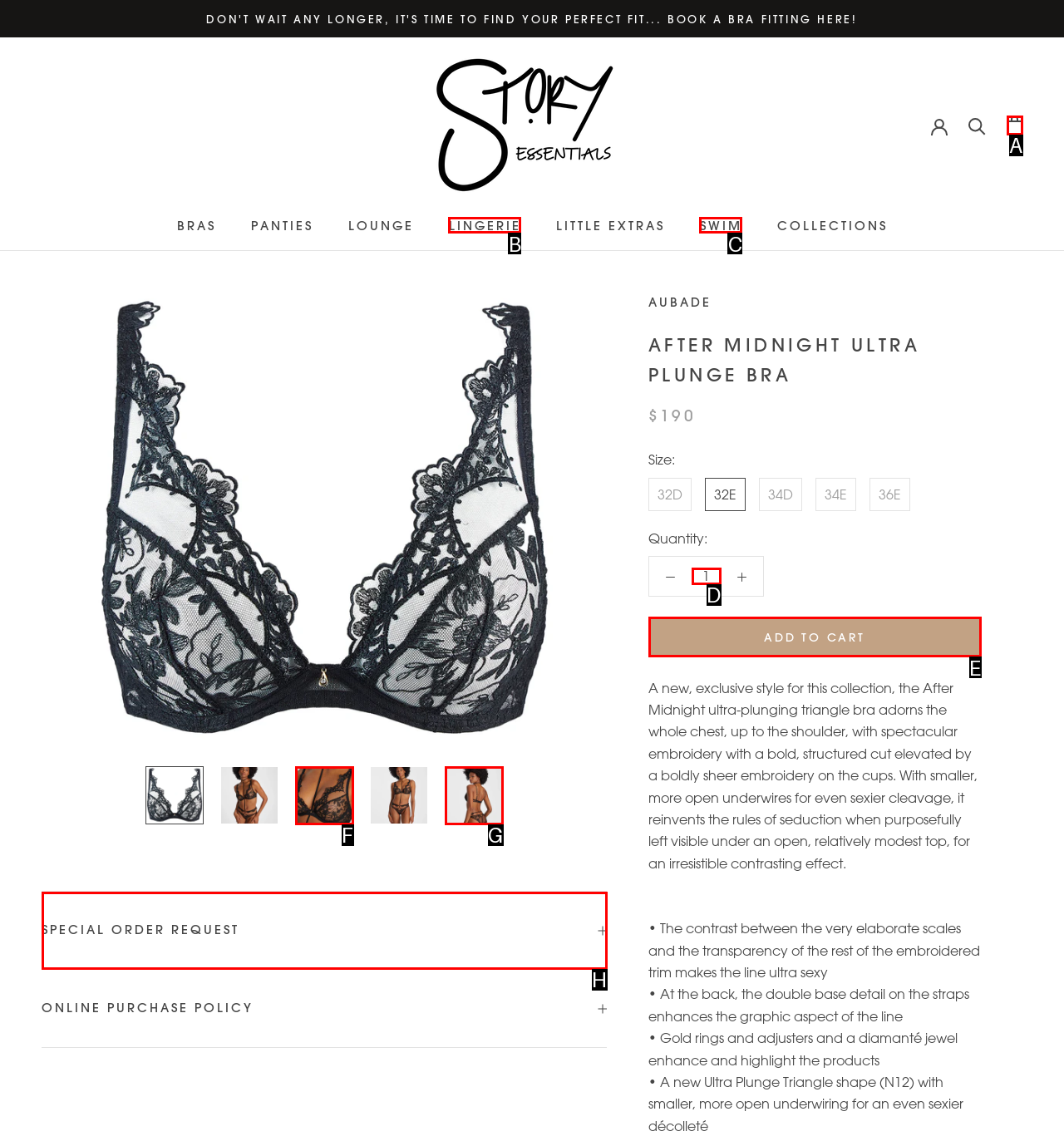Match the description: input value="1" name="quantity" value="1" to the correct HTML element. Provide the letter of your choice from the given options.

D